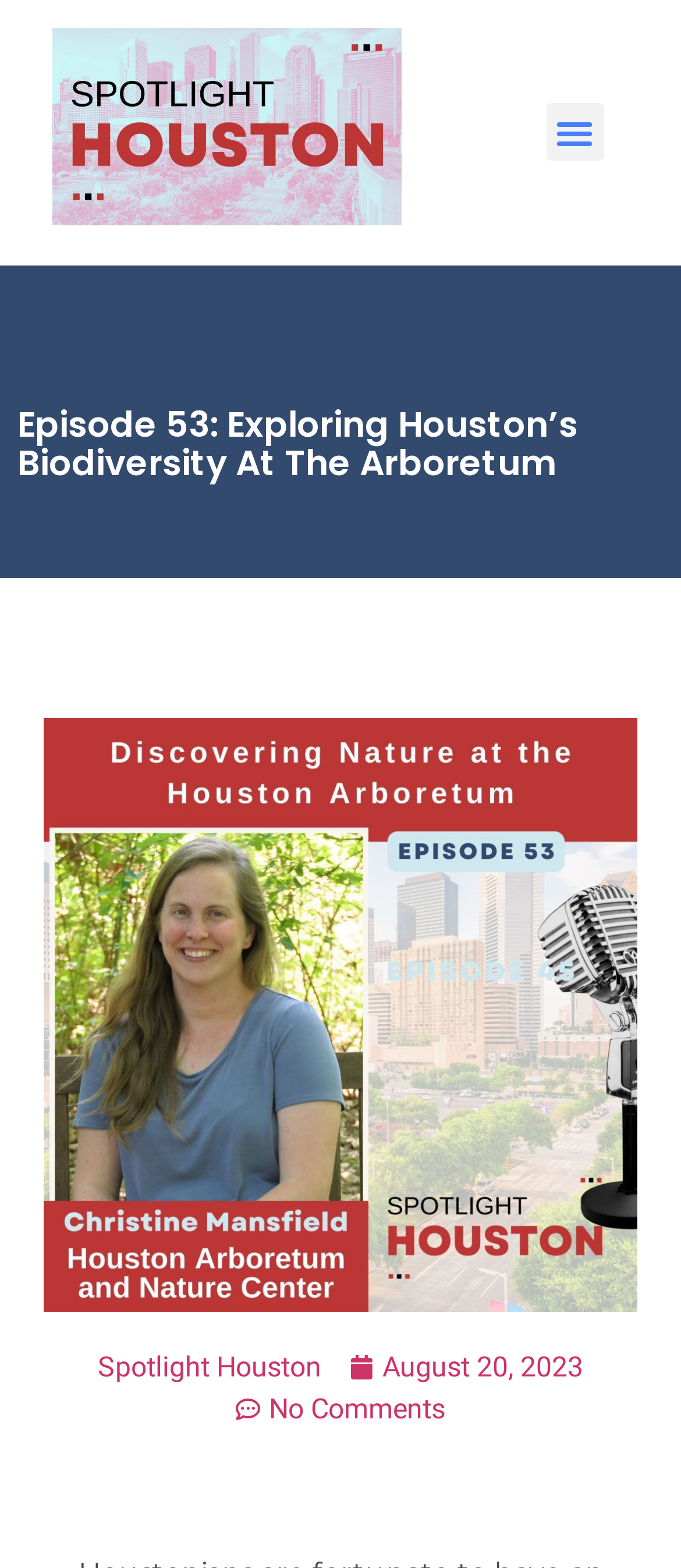What is the name of the banner at the top?
Relying on the image, give a concise answer in one word or a brief phrase.

Spotlight Houston banner